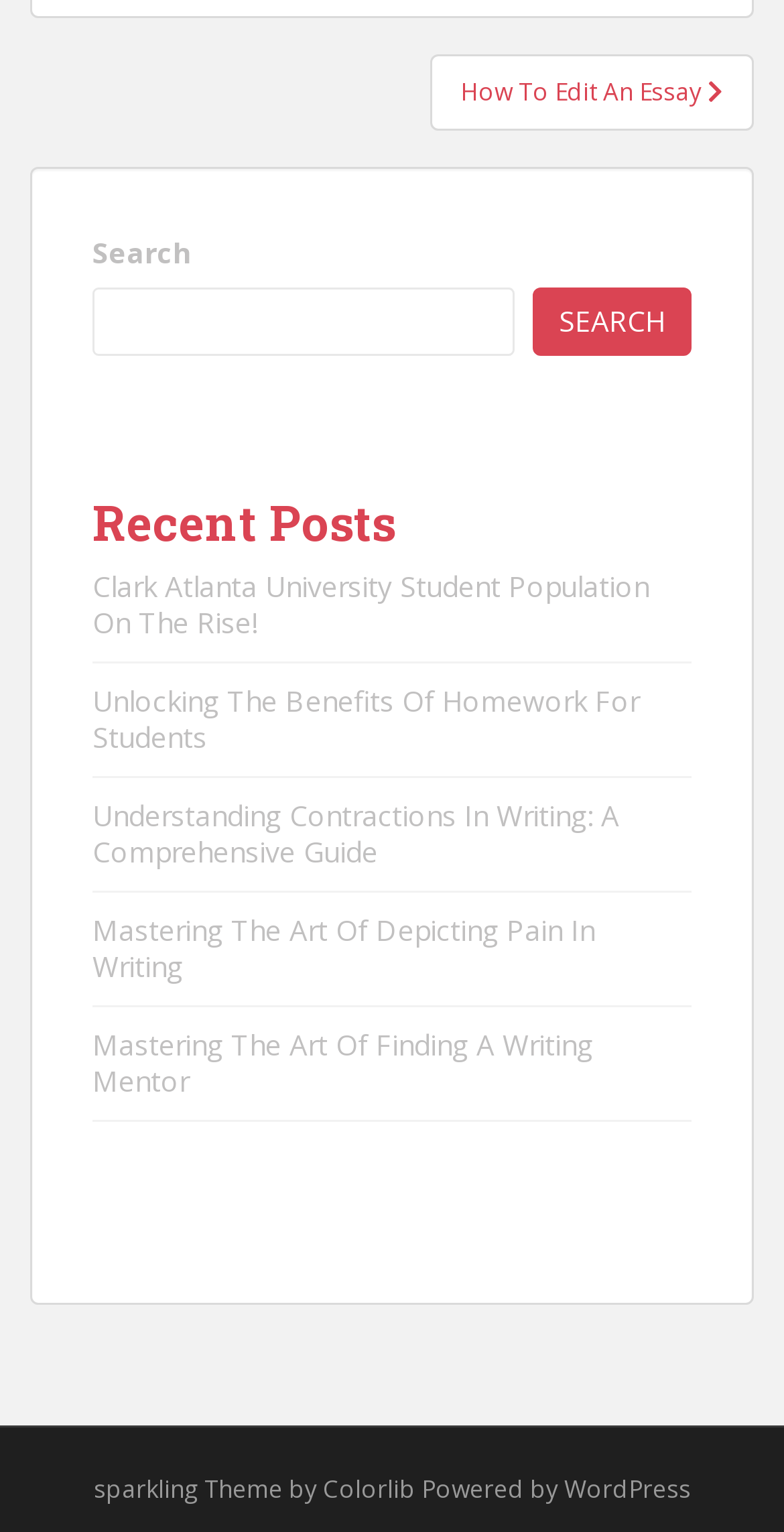What is the topic of the first recent post?
Refer to the image and give a detailed answer to the query.

The first link under the 'Recent Posts' section is titled 'Clark Atlanta University Student Population On The Rise!', which suggests that the topic of the first recent post is related to Clark Atlanta University.